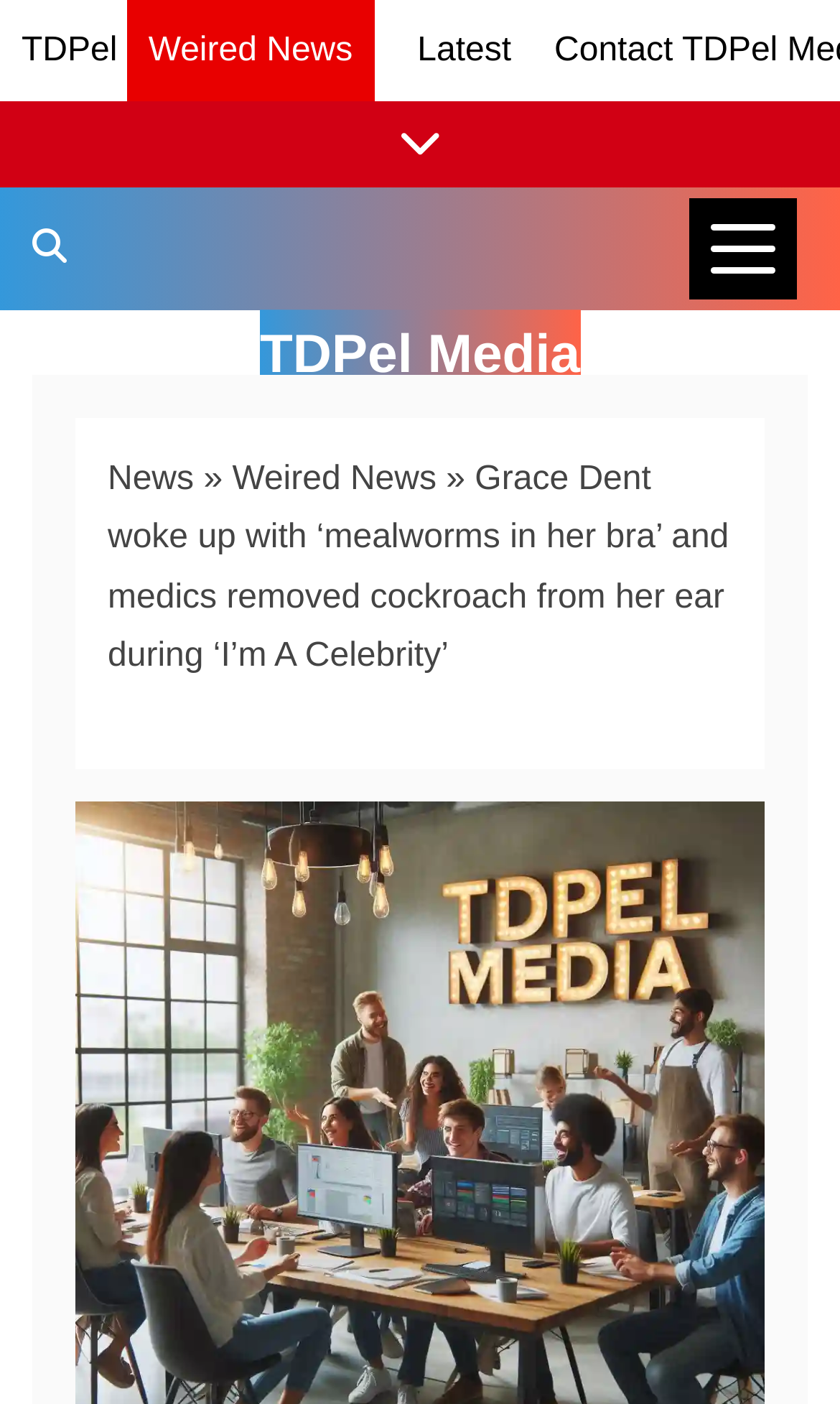Identify the bounding box of the HTML element described as: "name="s" placeholder="Search this website…"".

None